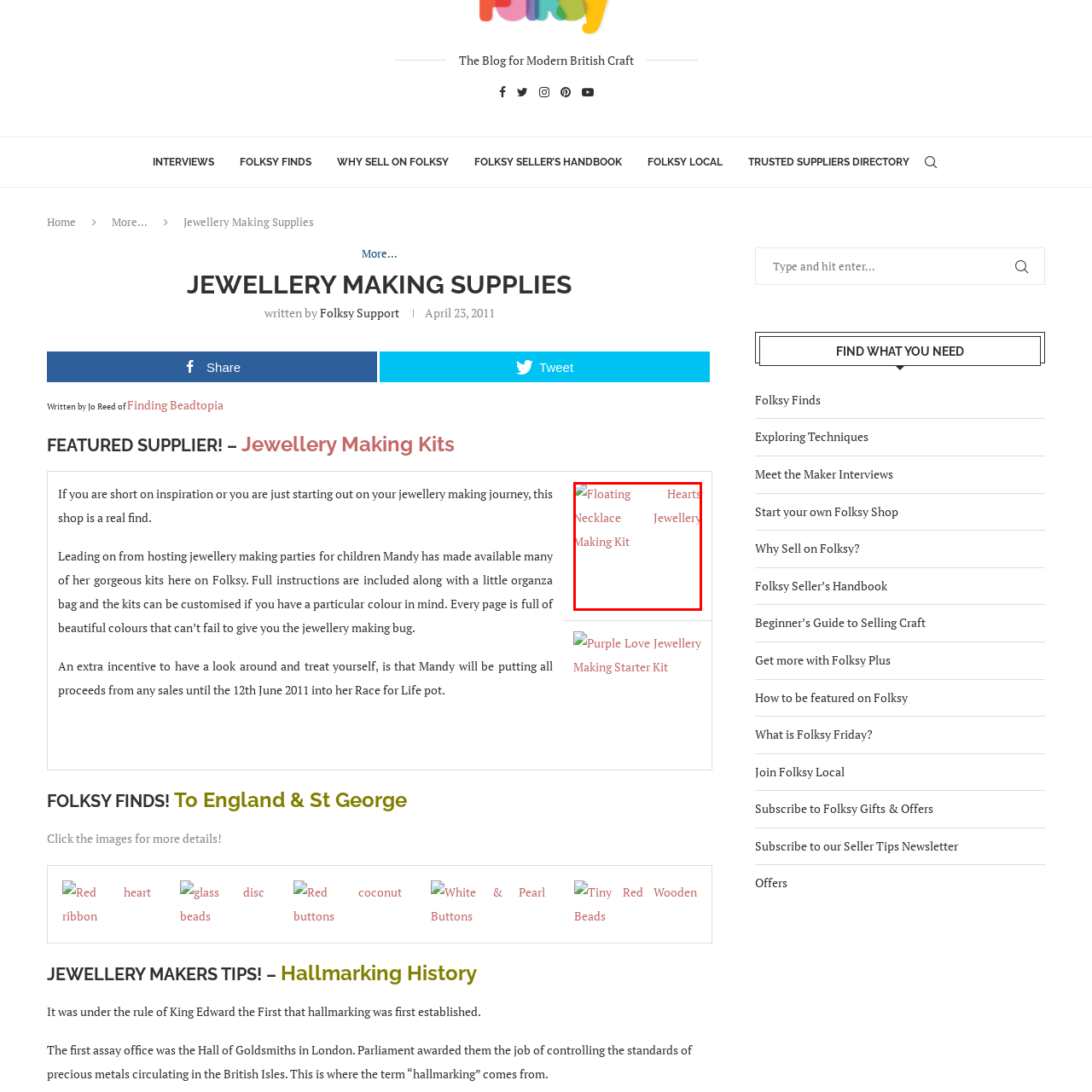Concentrate on the image highlighted by the red boundary and deliver a detailed answer to the following question, using the information from the image:
What is a potential use for the finished necklace?

The caption suggests that the finished necklace can be used for personal projects or as a thoughtful gift, implying that the kit is not only a creative outlet but also a means to produce a tangible item with sentimental value.